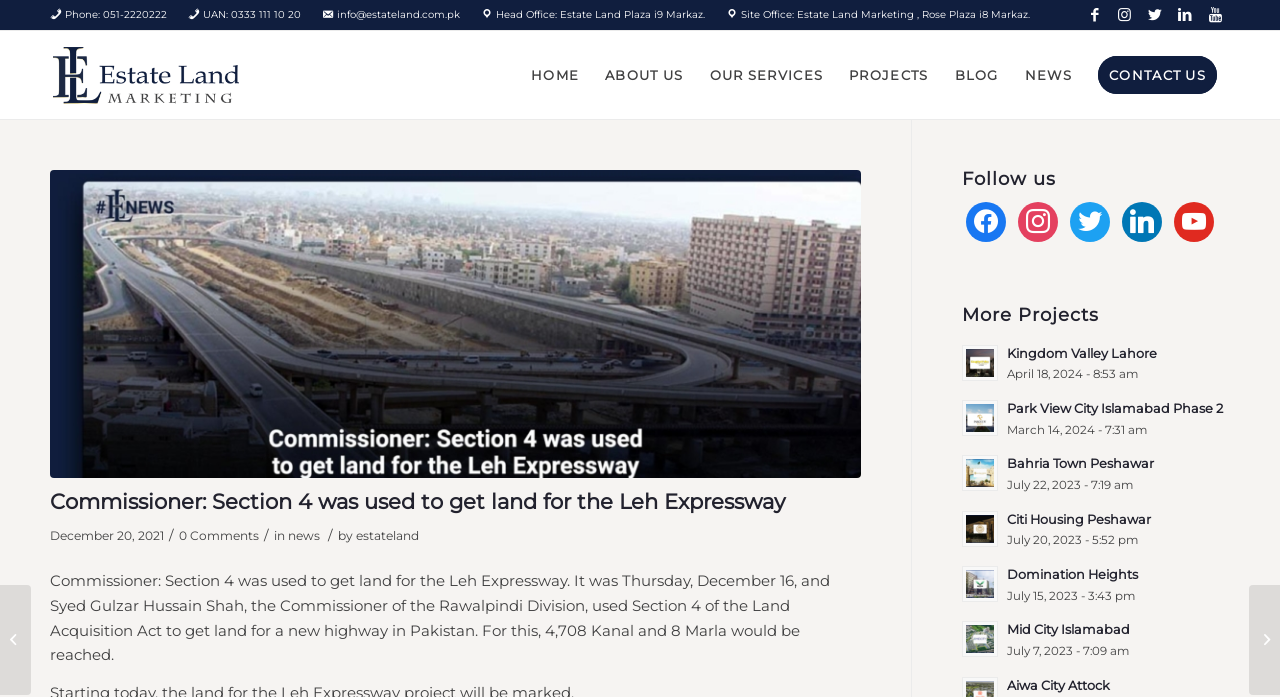Describe all the key features of the webpage in detail.

This webpage appears to be a news article or blog post from a real estate company, Estate Land Marketing. At the top of the page, there are social media links to Facebook, Instagram, Twitter, LinkedIn, and YouTube. Below these links, there is a section with contact information, including phone numbers, email, and office addresses.

The main content of the page is an article with the title "Commissioner: Section 4 was used to get land for the Leh Expressway." The article is accompanied by an image and has a timestamp of December 20, 2021. The text of the article describes how the Commissioner of the Rawalpindi Division used Section 4 of the Land Acquisition Act to acquire land for a new highway in Pakistan.

To the right of the article, there is a section with links to other news articles, including "Piyala Lake at the Indus River is being made for tourists" and "CDA pounder for securing land in Margalla Hill's historic communities." Below this section, there is a heading "More Projects" with links to various real estate projects, including Kingdom Valley Lahore, Park View City Phase 2, Bahria Town Peshawar, and others. Each project link is accompanied by an image.

At the bottom of the page, there is a section with social media links again, this time with icons for Facebook, Instagram, Twitter, LinkedIn, and YouTube.